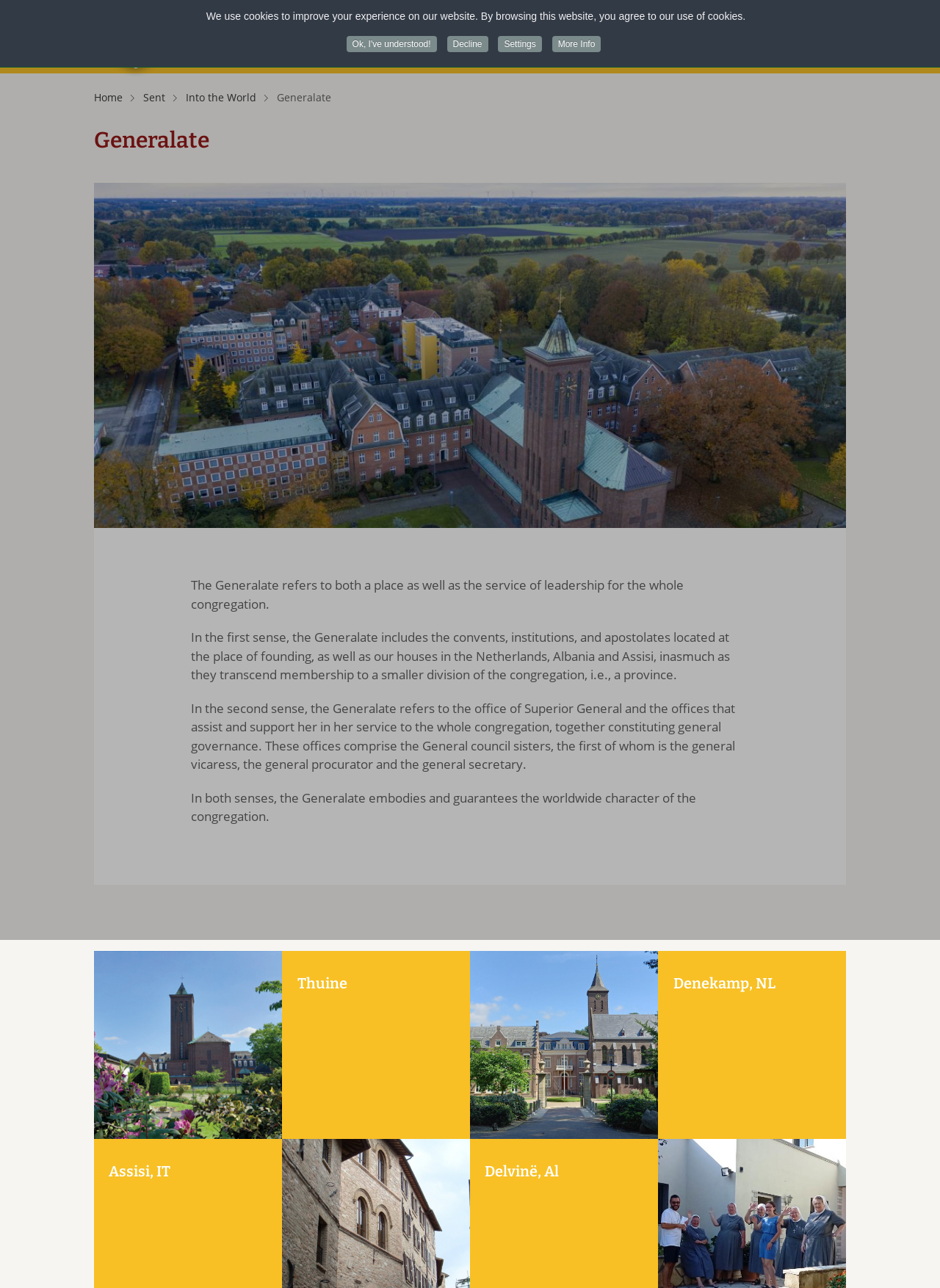Based on the image, provide a detailed and complete answer to the question: 
How many images are on the webpage?

There are four images on the webpage: the image 'Franziskanerinnen Thuine' at the top, the image in the figure element, the image 'Thuine', and the image 'Denekamp, NL'.